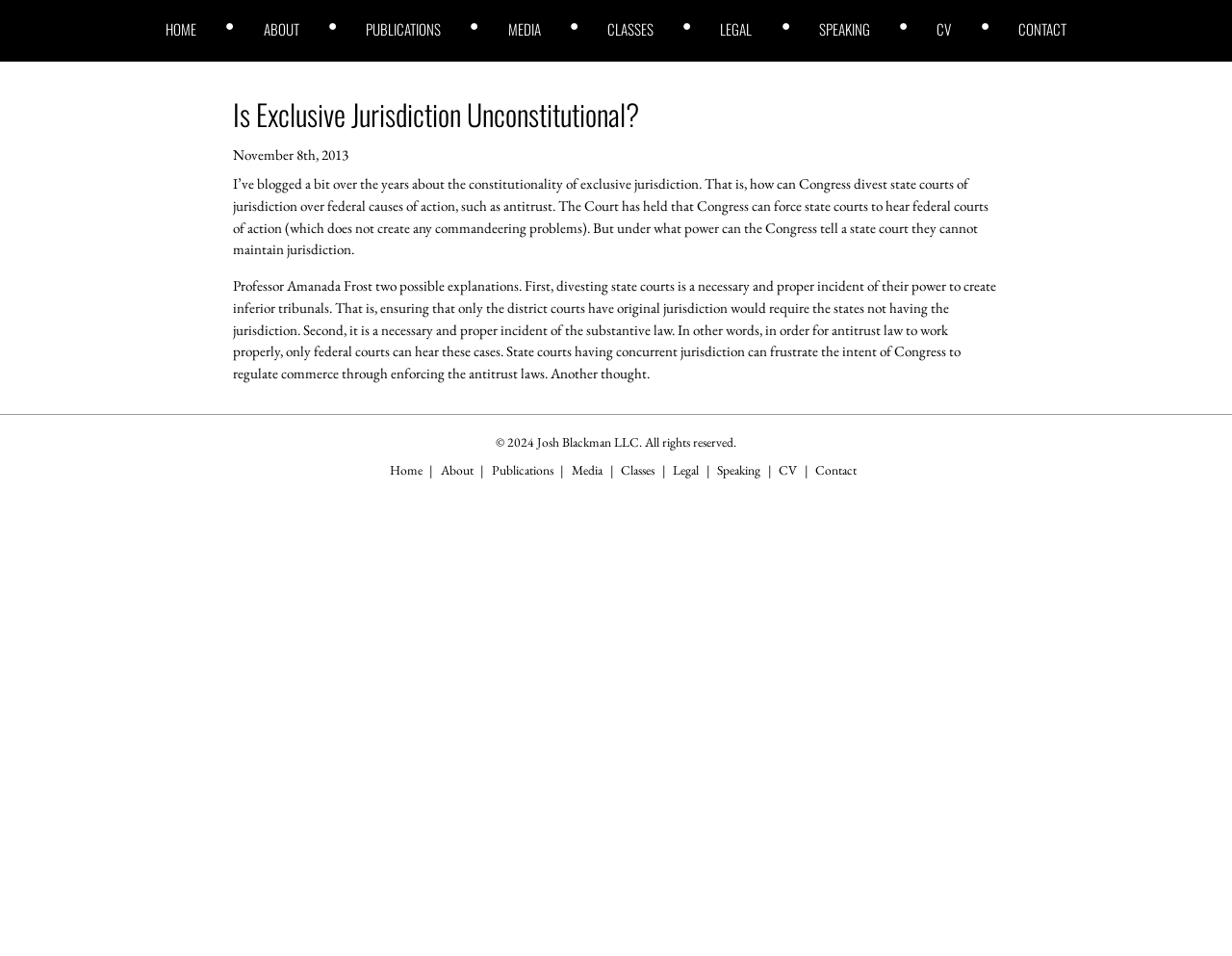Examine the screenshot and answer the question in as much detail as possible: What is the topic of the blog post?

The topic of the blog post can be inferred from the heading 'Is Exclusive Jurisdiction Unconstitutional?' and the content of the post, which discusses the constitutionality of exclusive jurisdiction and its implications on antitrust law.